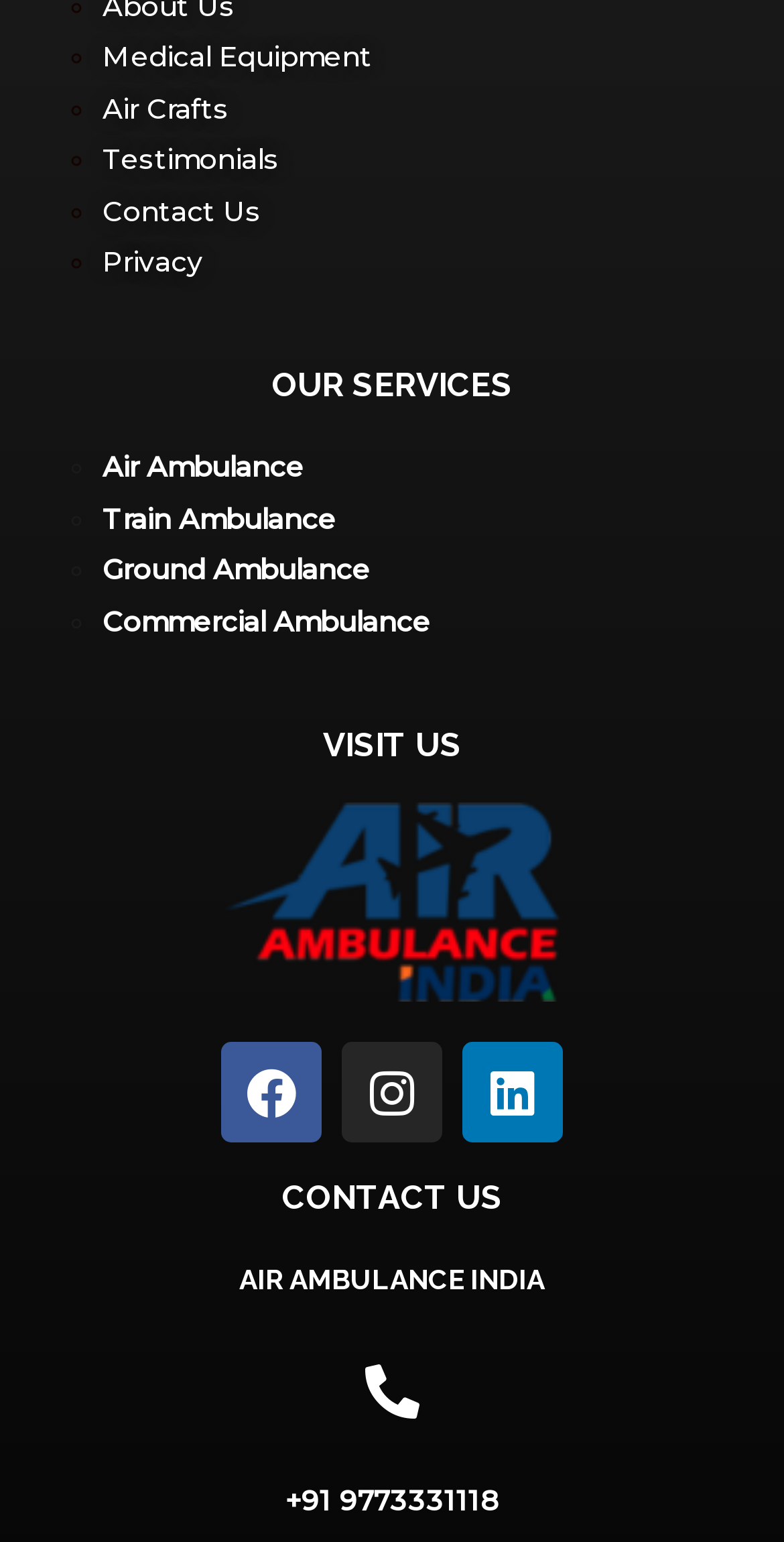Please study the image and answer the question comprehensively:
What is the name of the company?

The name of the company is mentioned in the image caption 'Air Ambulance India' and also in the heading 'AIR AMBULANCE INDIA' at the bottom of the page.